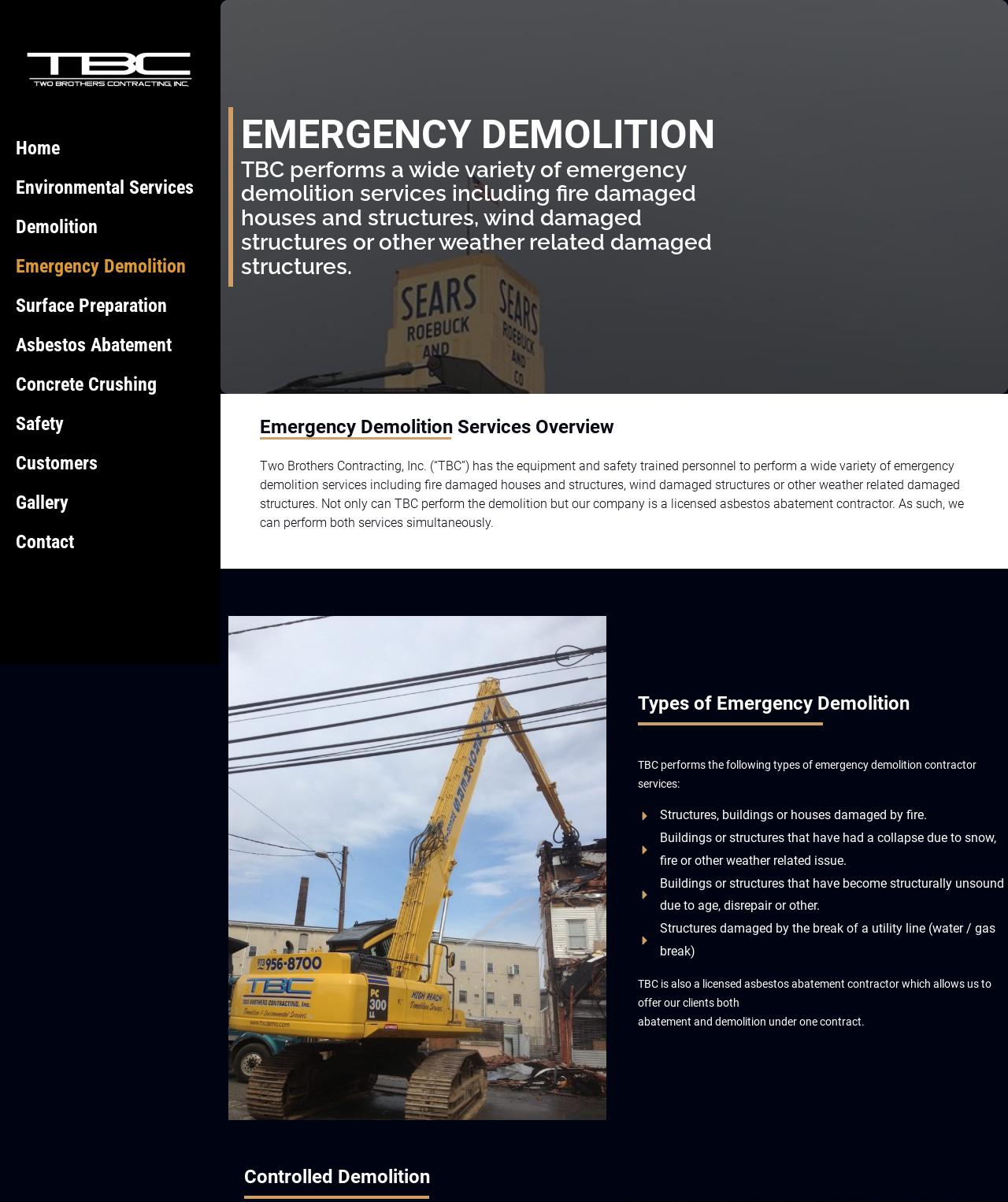Could you locate the bounding box coordinates for the section that should be clicked to accomplish this task: "Click on the Home link".

[0.016, 0.107, 0.203, 0.14]